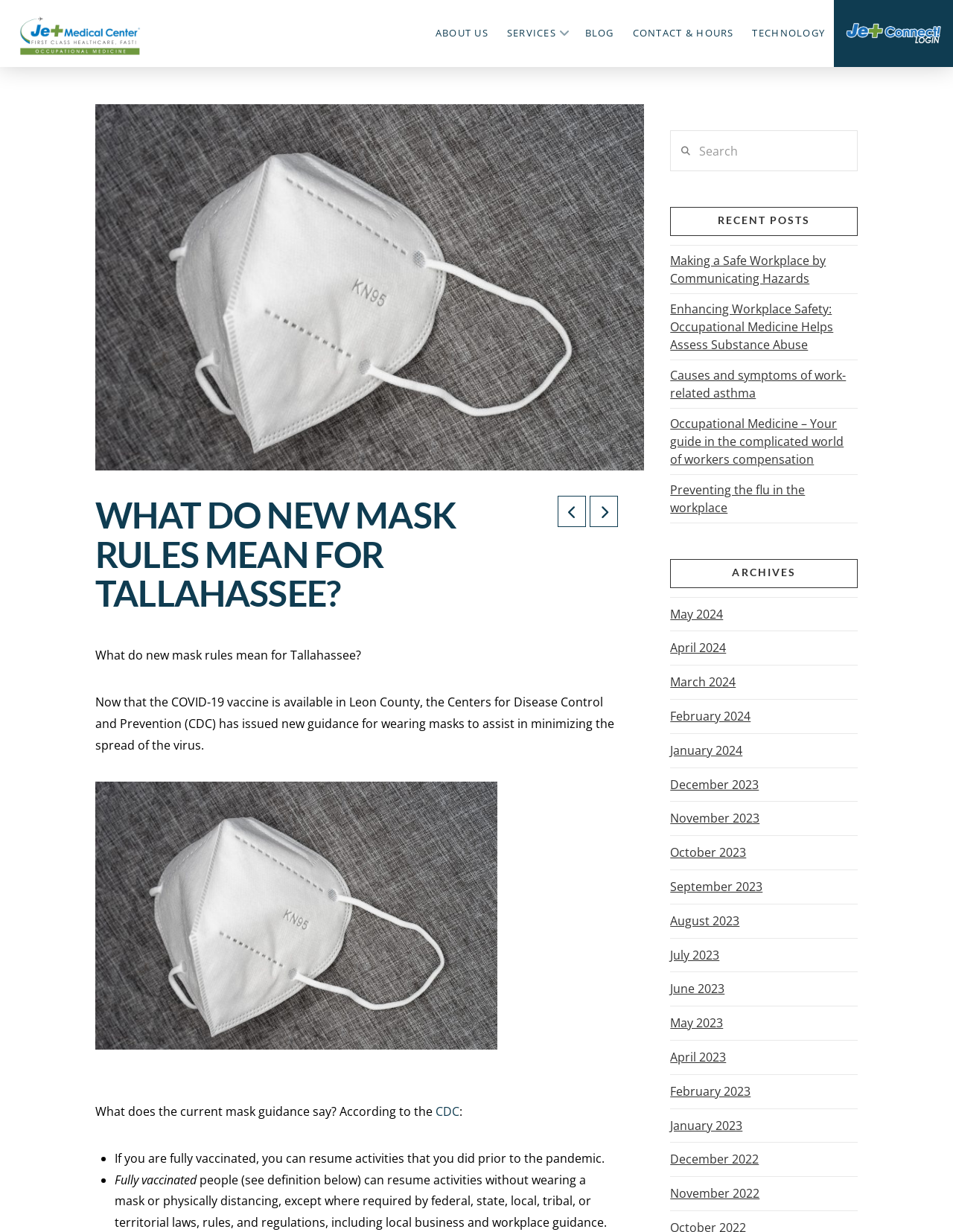Using a single word or phrase, answer the following question: 
What is the purpose of the search bar?

To search the website